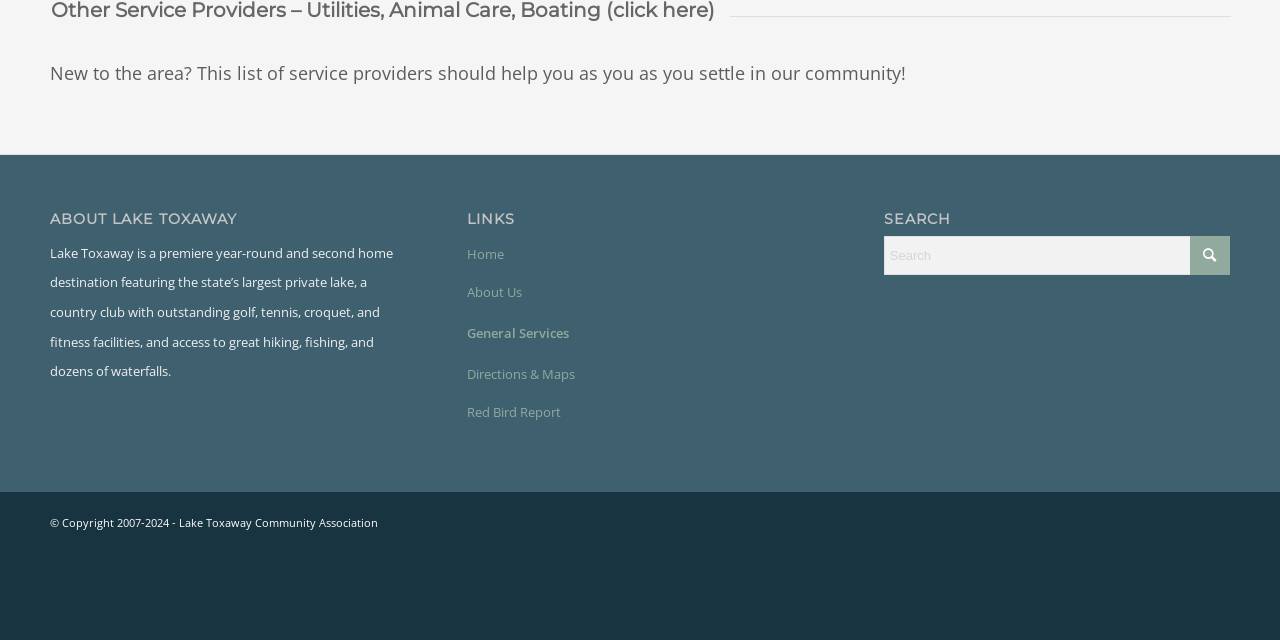Identify the bounding box for the UI element specified in this description: "Red Bird Report". The coordinates must be four float numbers between 0 and 1, formatted as [left, top, right, bottom].

[0.365, 0.616, 0.635, 0.677]